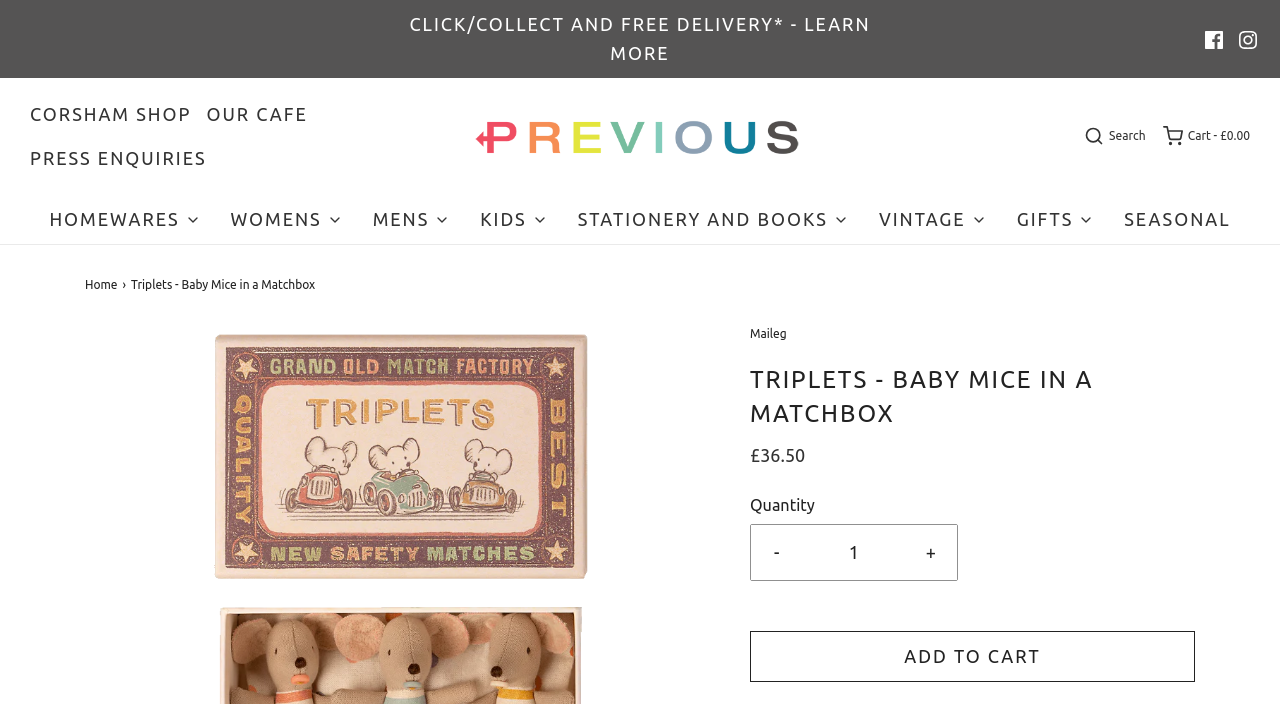What is the function of the '+' button?
Please provide a single word or phrase answer based on the image.

Increase quantity